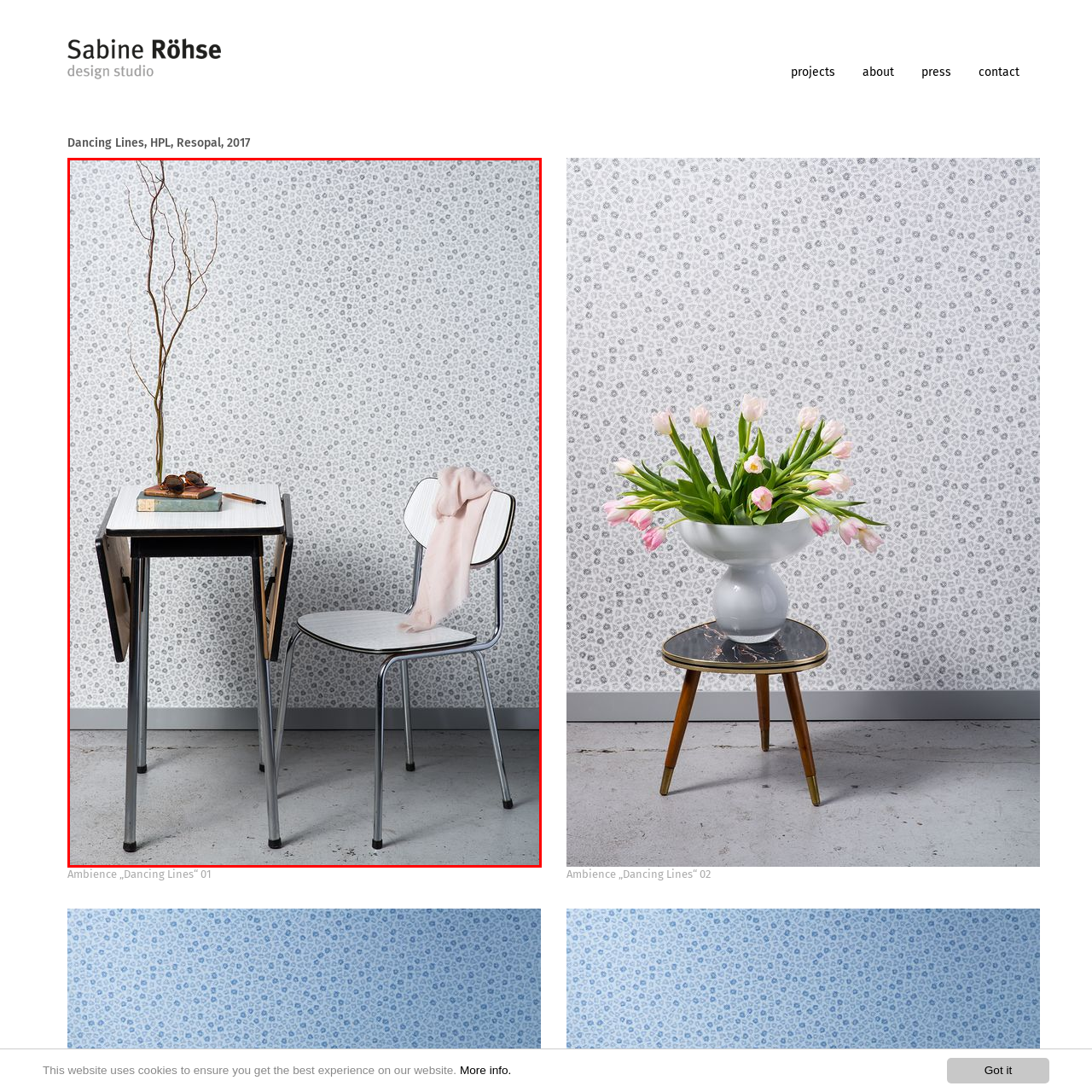Provide a thorough description of the image enclosed within the red border.

The image showcases a cozy and modern kitchen ambience featuring a minimalist styled table and chair set. The table, with its sleek design, has a natural wooden edge that enhances its contemporary look. On the table, there is a slender branch placed in a vase, accompanied by a few decorative items, including a stack of books and a pair of sunglasses. The soft pink fabric drapes gently over the back of the chair, adding a touch of color and warmth to the arrangement. The backdrop is adorned with a subtle, patterned wallpaper that complements the overall aesthetic, creating an inviting atmosphere that reflects the design concept “Dancing Lines” from the graphic structure design by Sabine Röhse in 2017. This image encapsulates a harmonious blend of simplicity and elegance, perfect for a chic kitchen space.